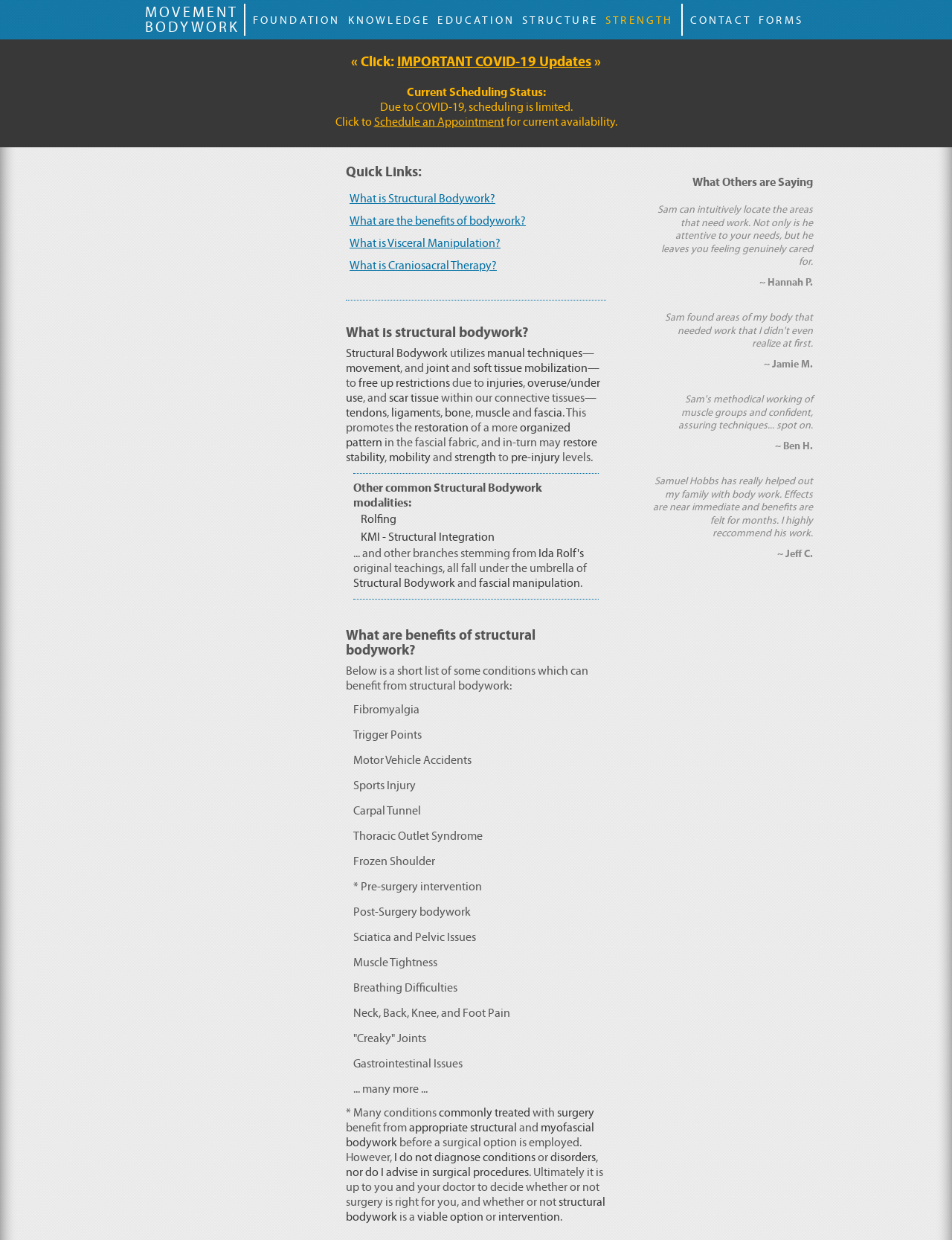Please identify the bounding box coordinates of the region to click in order to complete the given instruction: "Schedule an appointment". The coordinates should be four float numbers between 0 and 1, i.e., [left, top, right, bottom].

[0.393, 0.094, 0.529, 0.104]